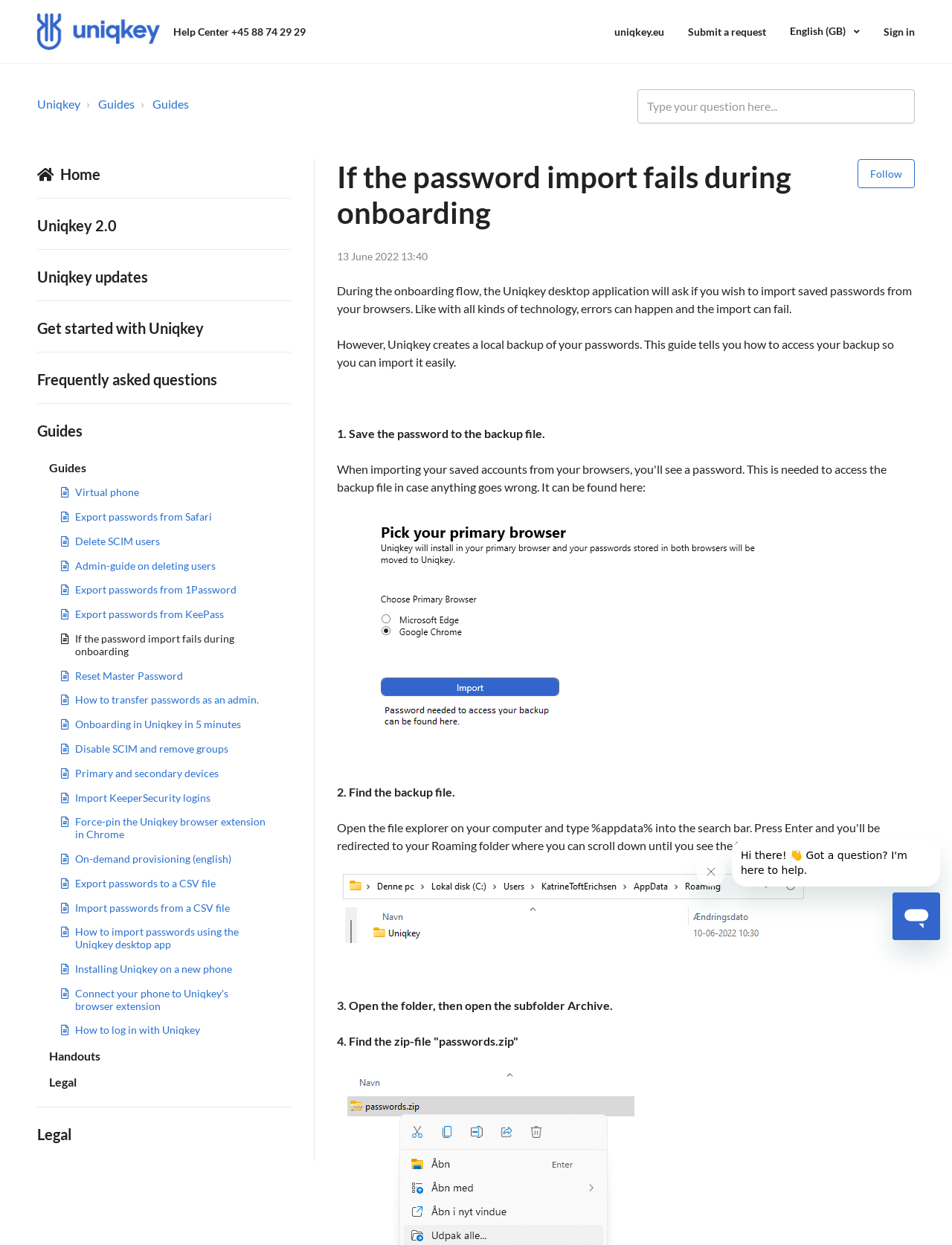Please provide the bounding box coordinates for the UI element as described: "Home". The coordinates must be four floats between 0 and 1, represented as [left, top, right, bottom].

[0.039, 0.128, 0.306, 0.152]